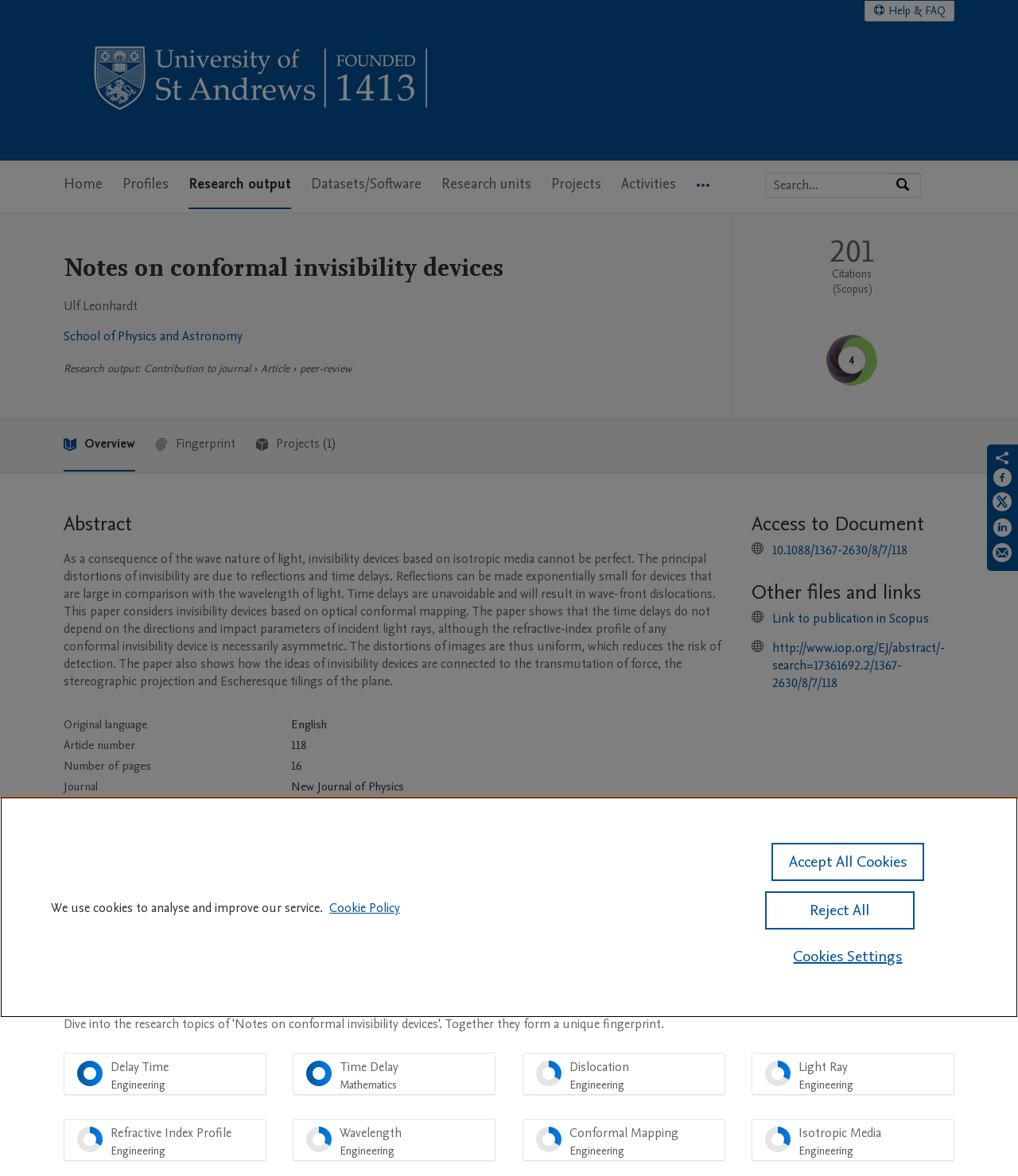Find the bounding box coordinates of the clickable element required to execute the following instruction: "View publication metrics". Provide the coordinates as four float numbers between 0 and 1, i.e., [left, top, right, bottom].

[0.719, 0.18, 0.93, 0.356]